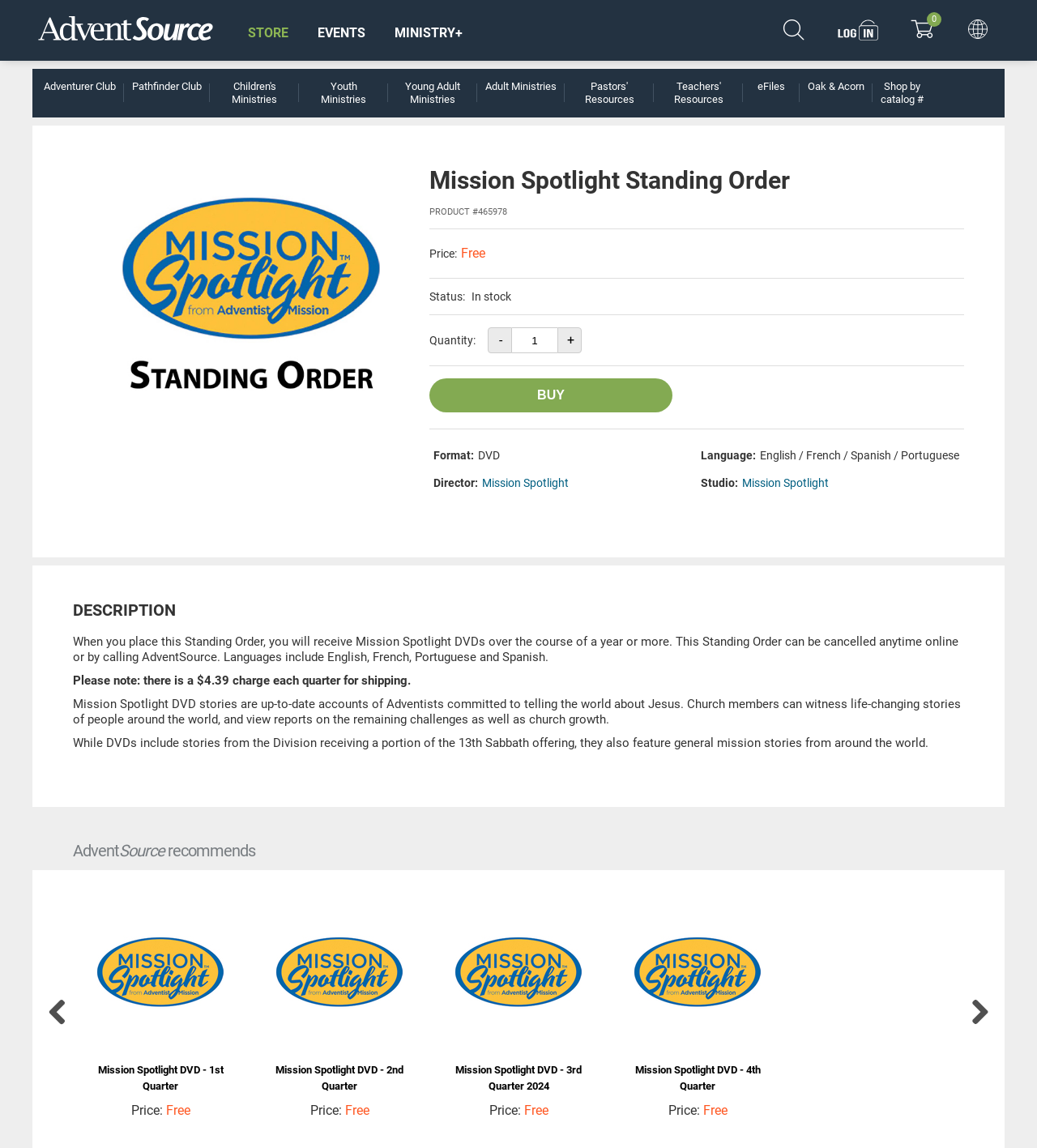What is the function of the '-' and '+' buttons next to the 'Quantity' field?
Could you give a comprehensive explanation in response to this question?

The '-' and '+' buttons next to the 'Quantity' field are used to decrease or increase the quantity of the product, respectively, allowing the user to adjust the quantity they want to purchase.